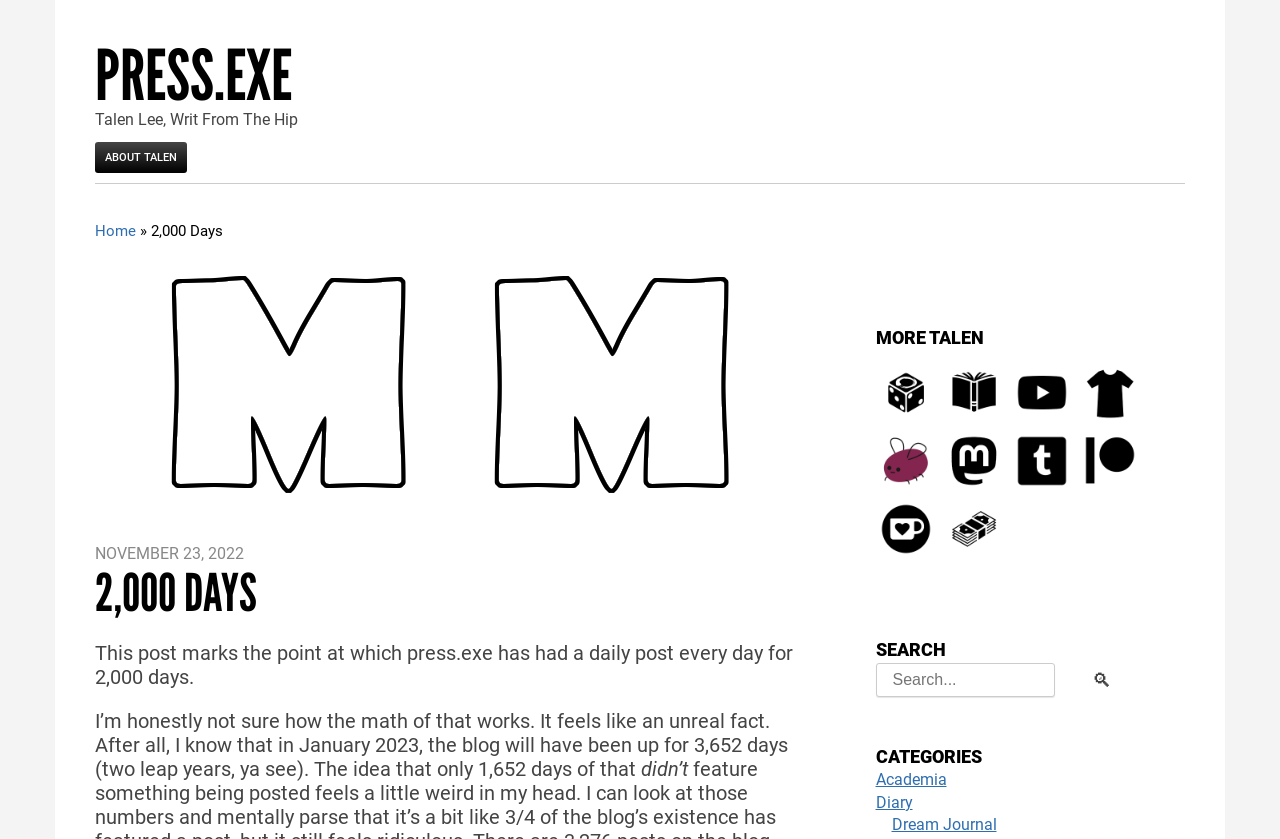Detail the various sections and features present on the webpage.

This webpage is a blog post celebrating a milestone of 2,000 days of daily posting. At the top, there is a header section with a link to "PRESS.EXE" and a static text "Talen Lee, Writ From The Hip". Below this, there are links to "ABOUT TALEN" and "Home" with a "»" symbol in between.

The main content of the blog post is divided into two sections. The first section has a heading "2,000 DAYS" and a subheading "NOVEMBER 23, 2022". The text in this section discusses the milestone of 2,000 days of daily posting and the author's surprise at this achievement.

The second section is a collection of icons and links to various social media platforms and websites, including YouTube, Tumblr, Patreon, and Ko-Fi. These icons are arranged in a grid-like structure, with five icons in the first row and six icons in the second row.

To the right of the main content, there are three sections: "MORE TALEN", "SEARCH", and "CATEGORIES". The "MORE TALEN" section has a heading and a collection of icons and links to various websites and platforms. The "SEARCH" section has a search bar and a button with a magnifying glass icon. The "CATEGORIES" section has a list of links to different categories, including "Academia", "Diary", and "Dream Journal".